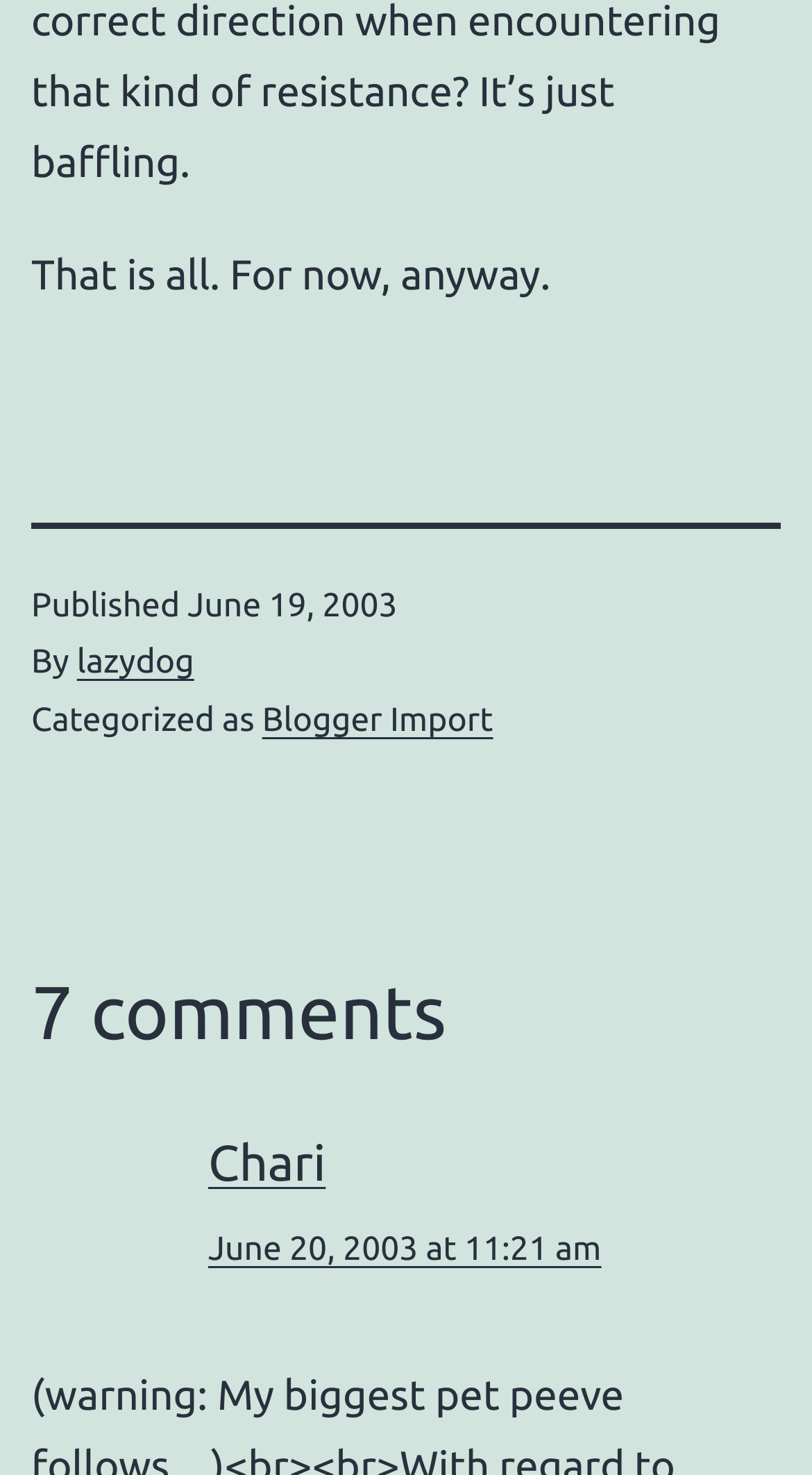Bounding box coordinates are specified in the format (top-left x, top-left y, bottom-right x, bottom-right y). All values are floating point numbers bounded between 0 and 1. Please provide the bounding box coordinate of the region this sentence describes: lazydog

[0.095, 0.437, 0.239, 0.462]